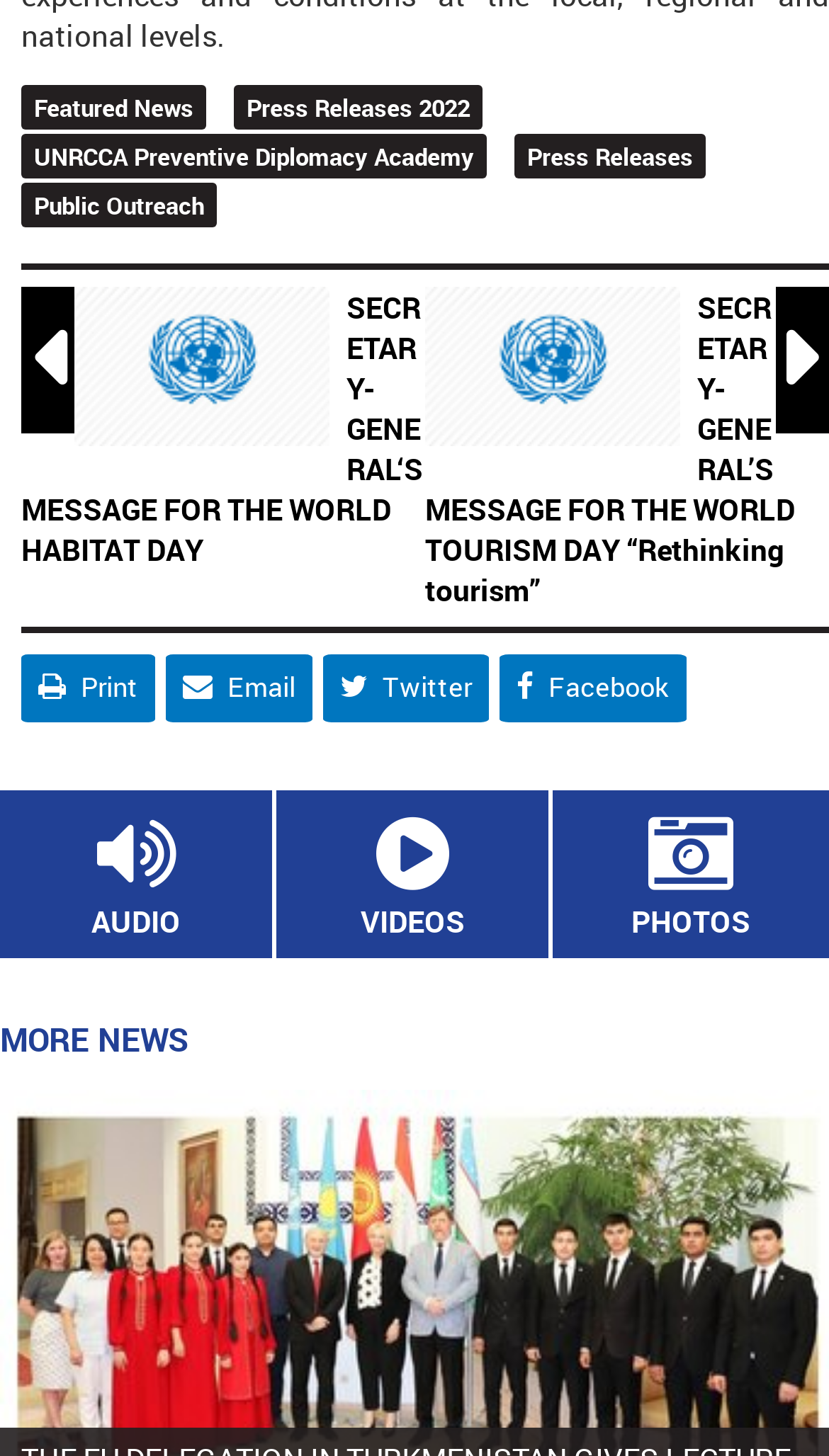Provide a one-word or one-phrase answer to the question:
How many links are there in the top section?

5